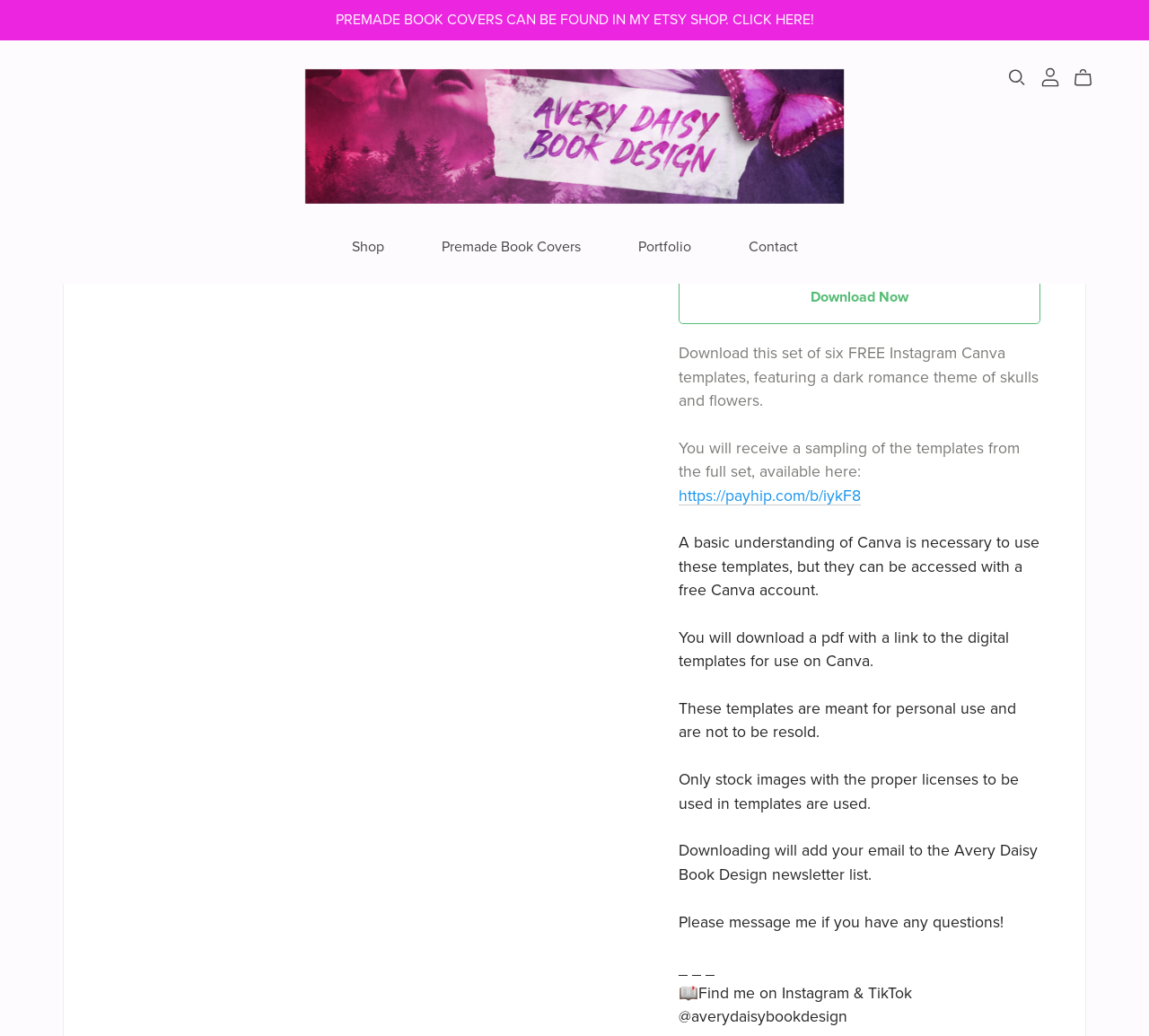Identify the text that serves as the heading for the webpage and generate it.

FREE DOWNLOAD! Mini Set of Dark Romance Instagram Templates for Authors